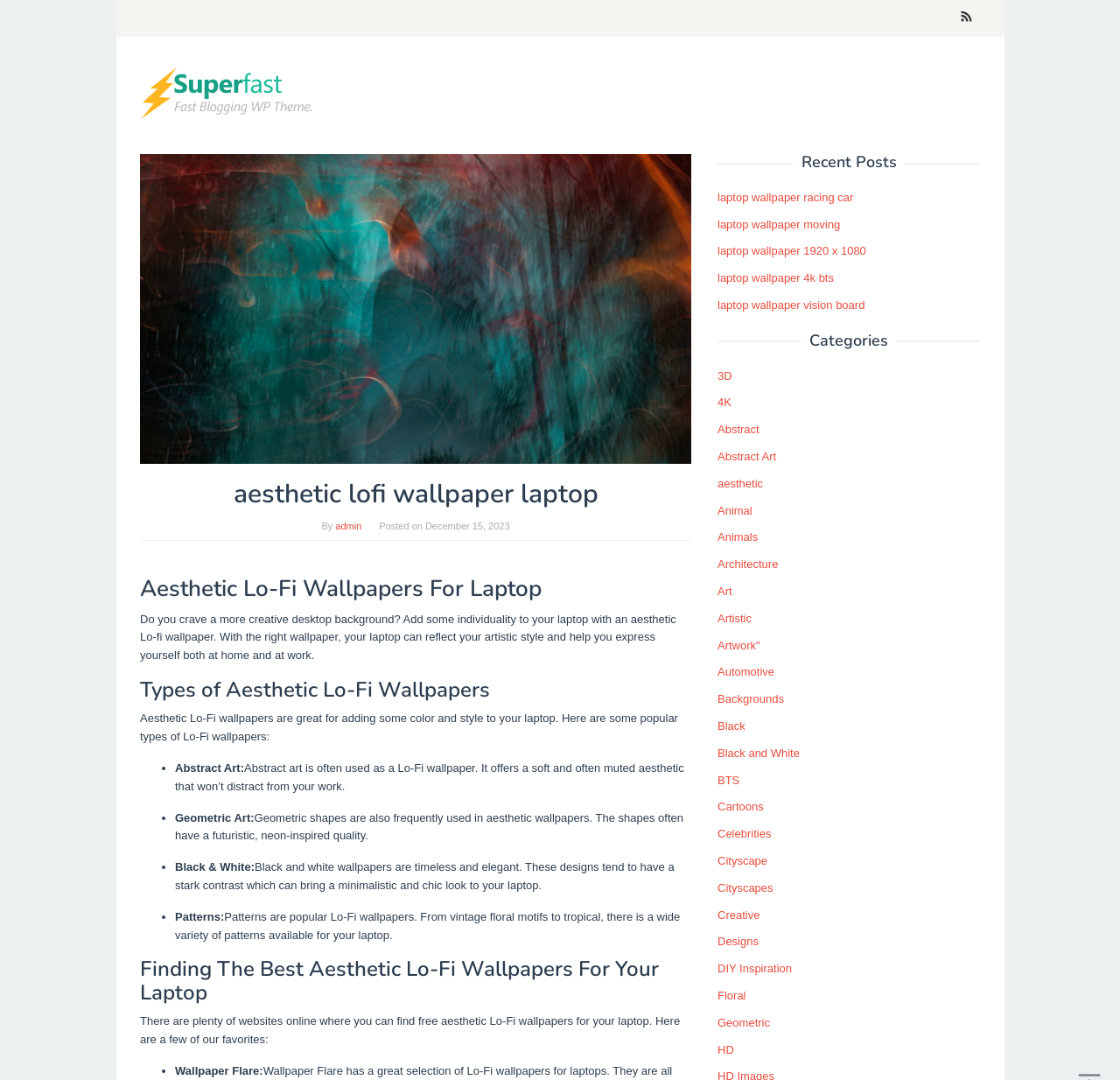Answer the question below in one word or phrase:
What are some popular types of Lo-Fi wallpapers?

Abstract Art, Geometric Art, Black & White, Patterns